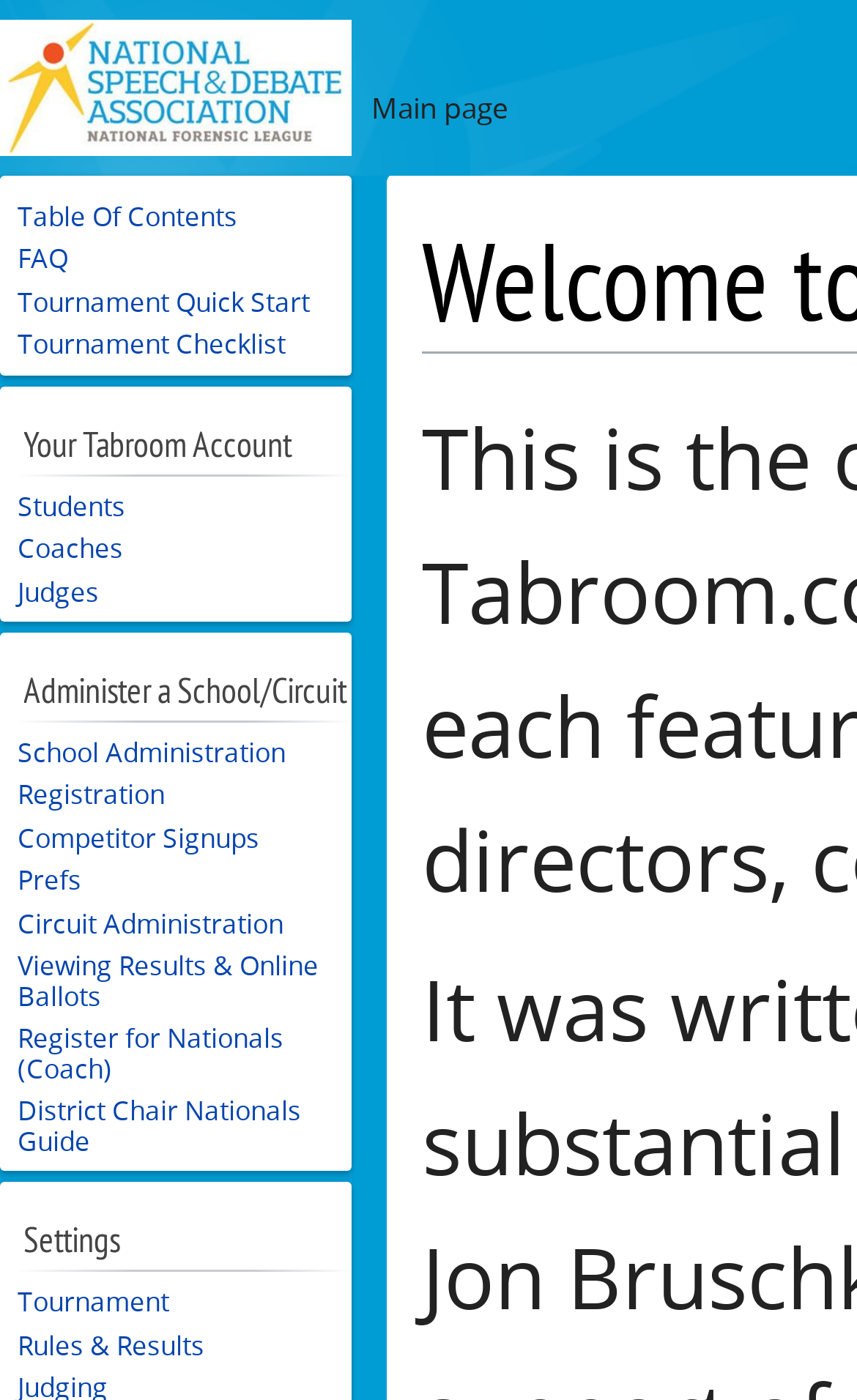Pinpoint the bounding box coordinates of the area that should be clicked to complete the following instruction: "Check Tournament Checklist". The coordinates must be given as four float numbers between 0 and 1, i.e., [left, top, right, bottom].

[0.021, 0.233, 0.333, 0.258]